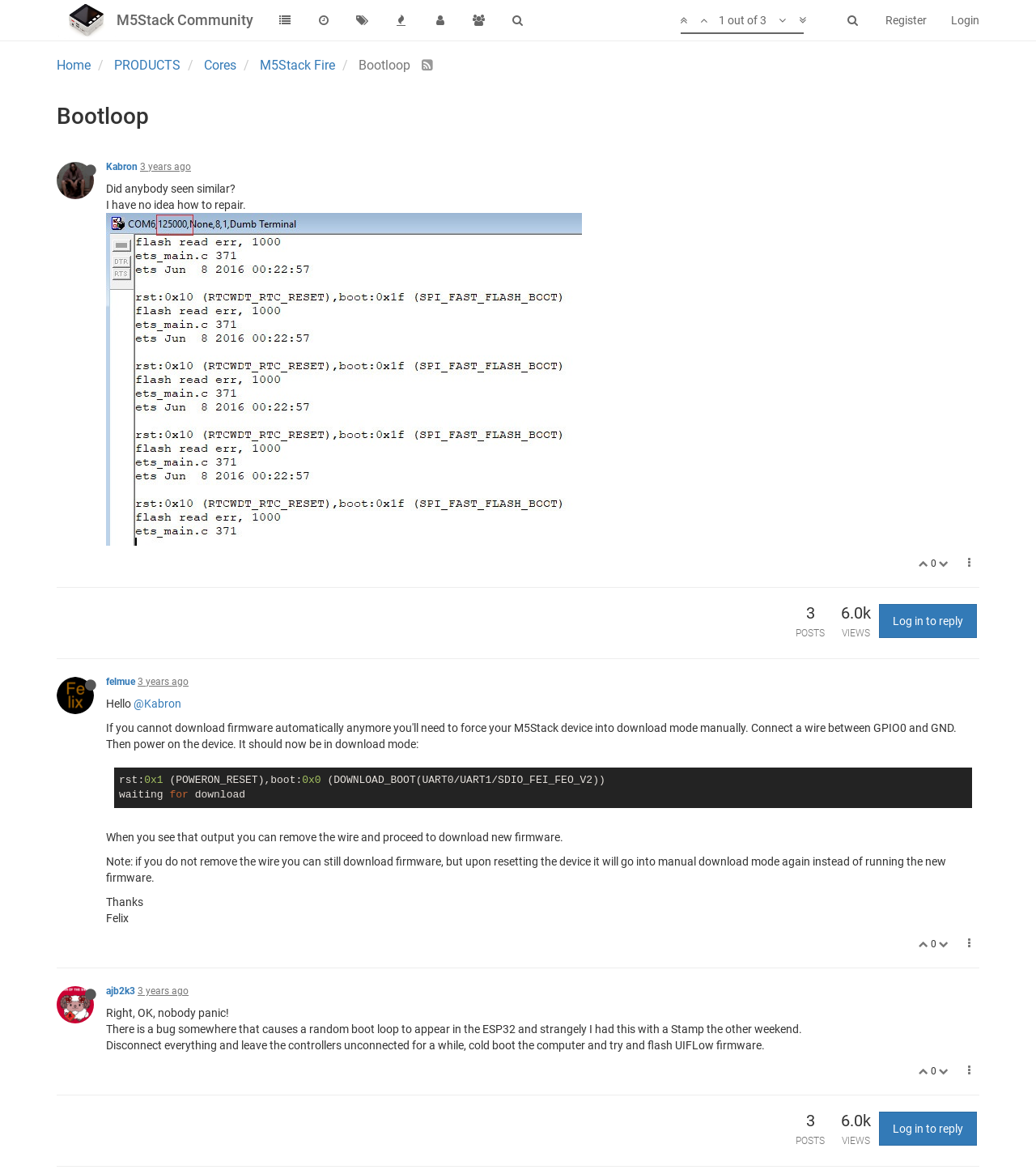Given the webpage screenshot and the description, determine the bounding box coordinates (top-left x, top-left y, bottom-right x, bottom-right y) that define the location of the UI element matching this description: Log in to reply

[0.848, 0.514, 0.943, 0.543]